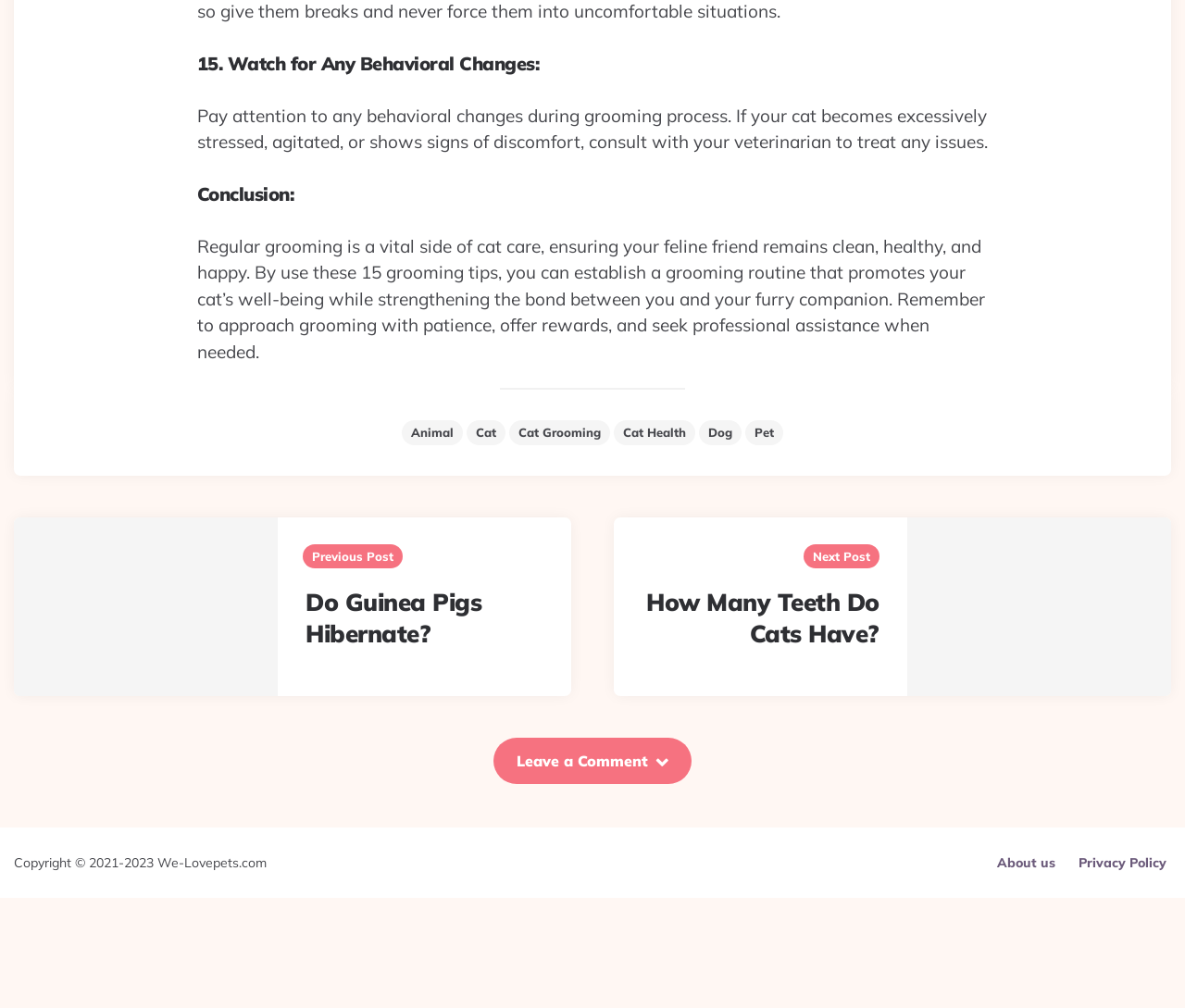Can you find the bounding box coordinates for the element that needs to be clicked to execute this instruction: "Click on 'How Many Teeth Do Cats Have?'"? The coordinates should be given as four float numbers between 0 and 1, i.e., [left, top, right, bottom].

[0.546, 0.583, 0.742, 0.644]